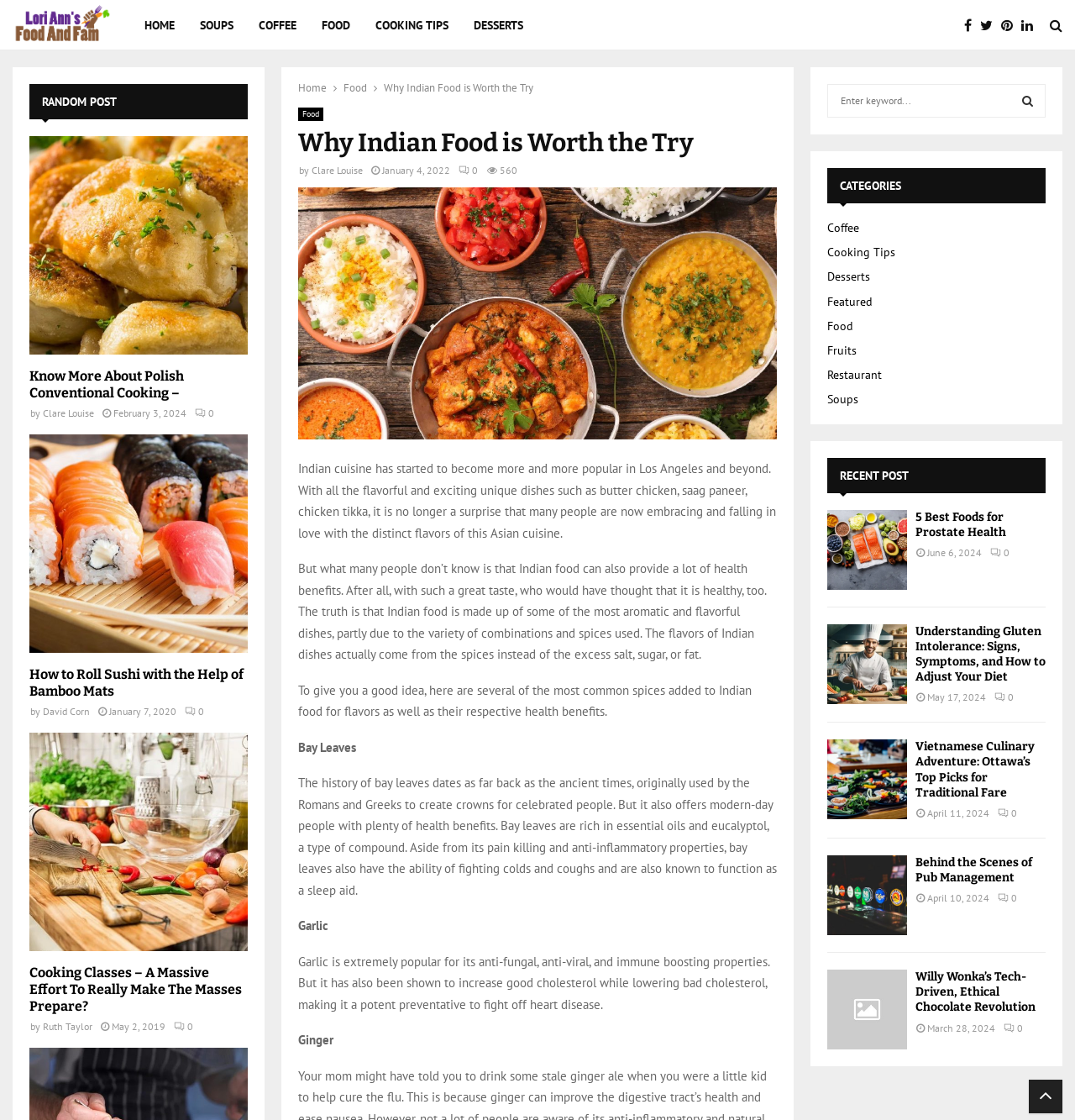Show the bounding box coordinates of the element that should be clicked to complete the task: "Read the 'Why Indian Food is Worth the Try' article".

[0.357, 0.072, 0.496, 0.085]